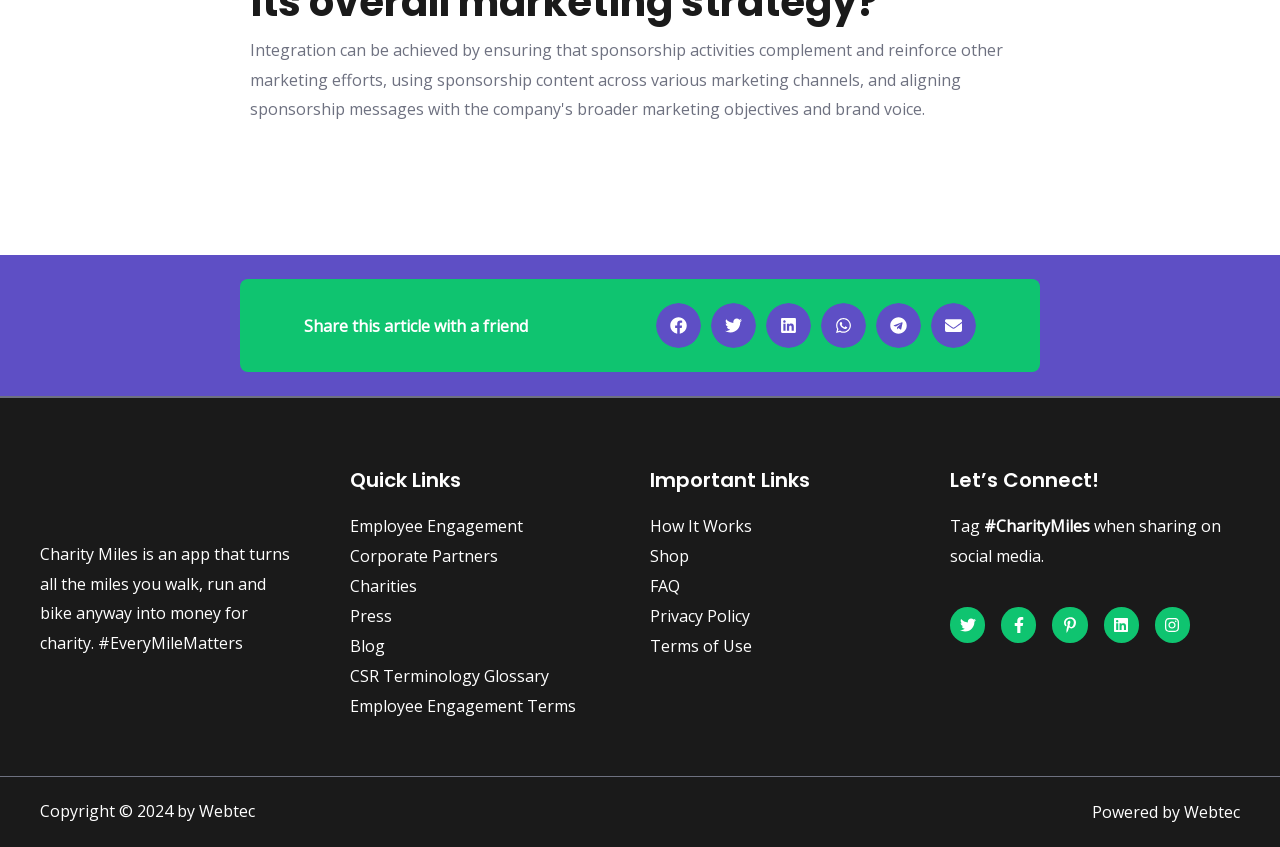How many social media platforms are listed under 'Let’s Connect!'?
Could you please answer the question thoroughly and with as much detail as possible?

Under the heading 'Let’s Connect!', there are links to Twitter, Facebook, Pinterest, Linkedin, and Instagram, which are all social media platforms. Therefore, the answer is 5.